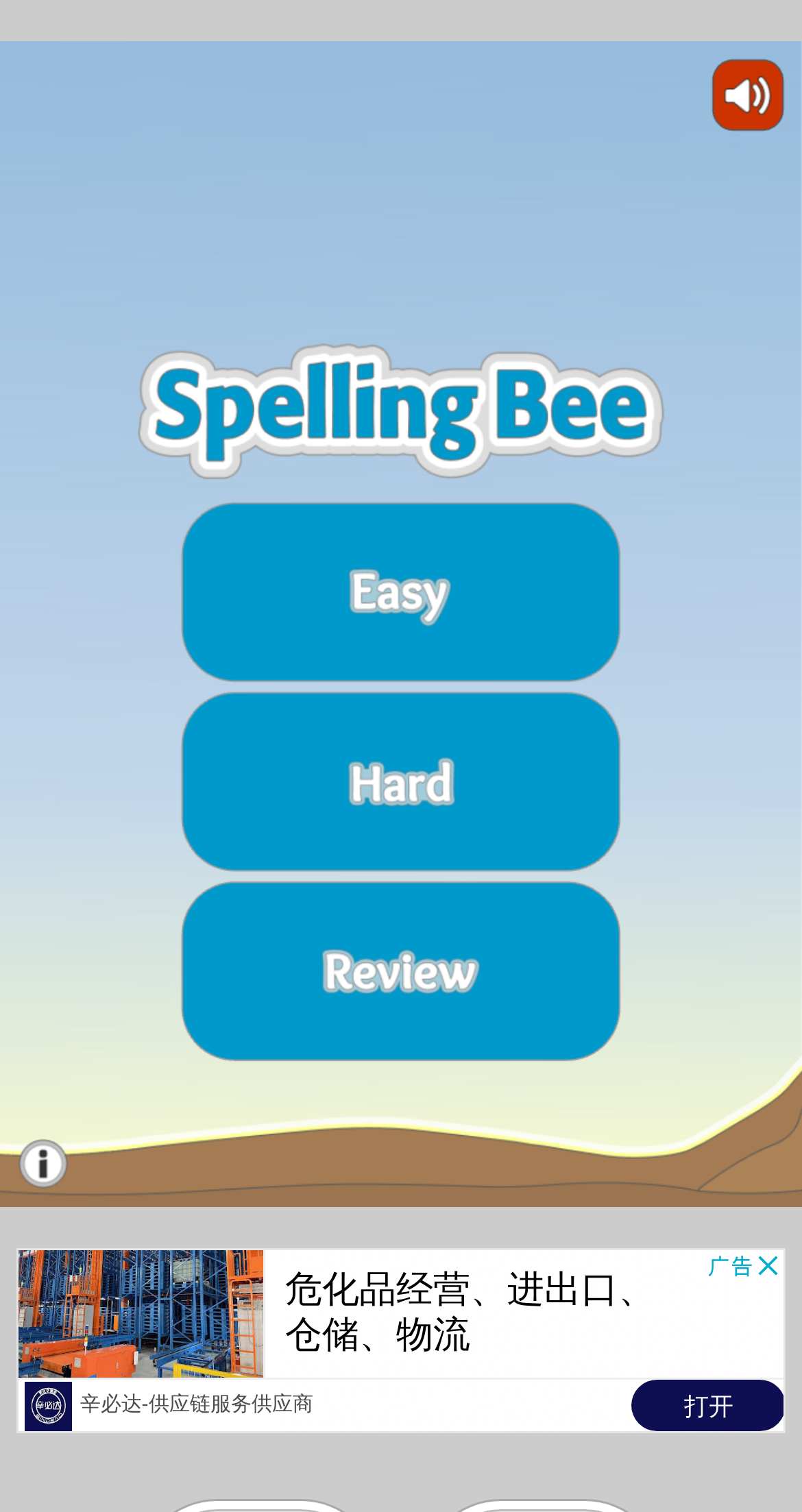Using the provided element description "aria-label="Advertisement" name="aswift_1" title="Advertisement"", determine the bounding box coordinates of the UI element.

[0.02, 0.826, 0.979, 0.948]